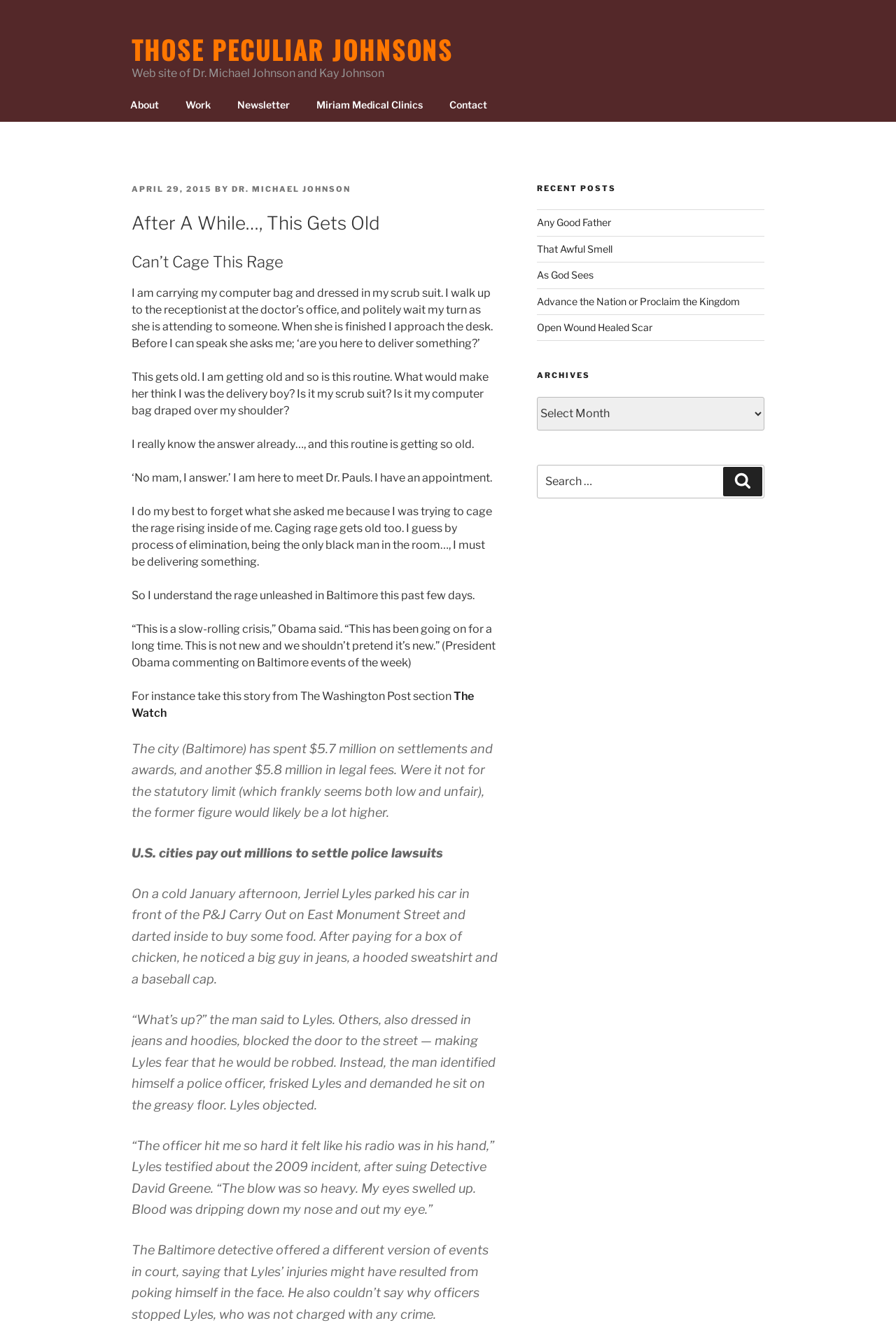Please identify the bounding box coordinates of the area that needs to be clicked to fulfill the following instruction: "Open the 'Facebook' page."

None